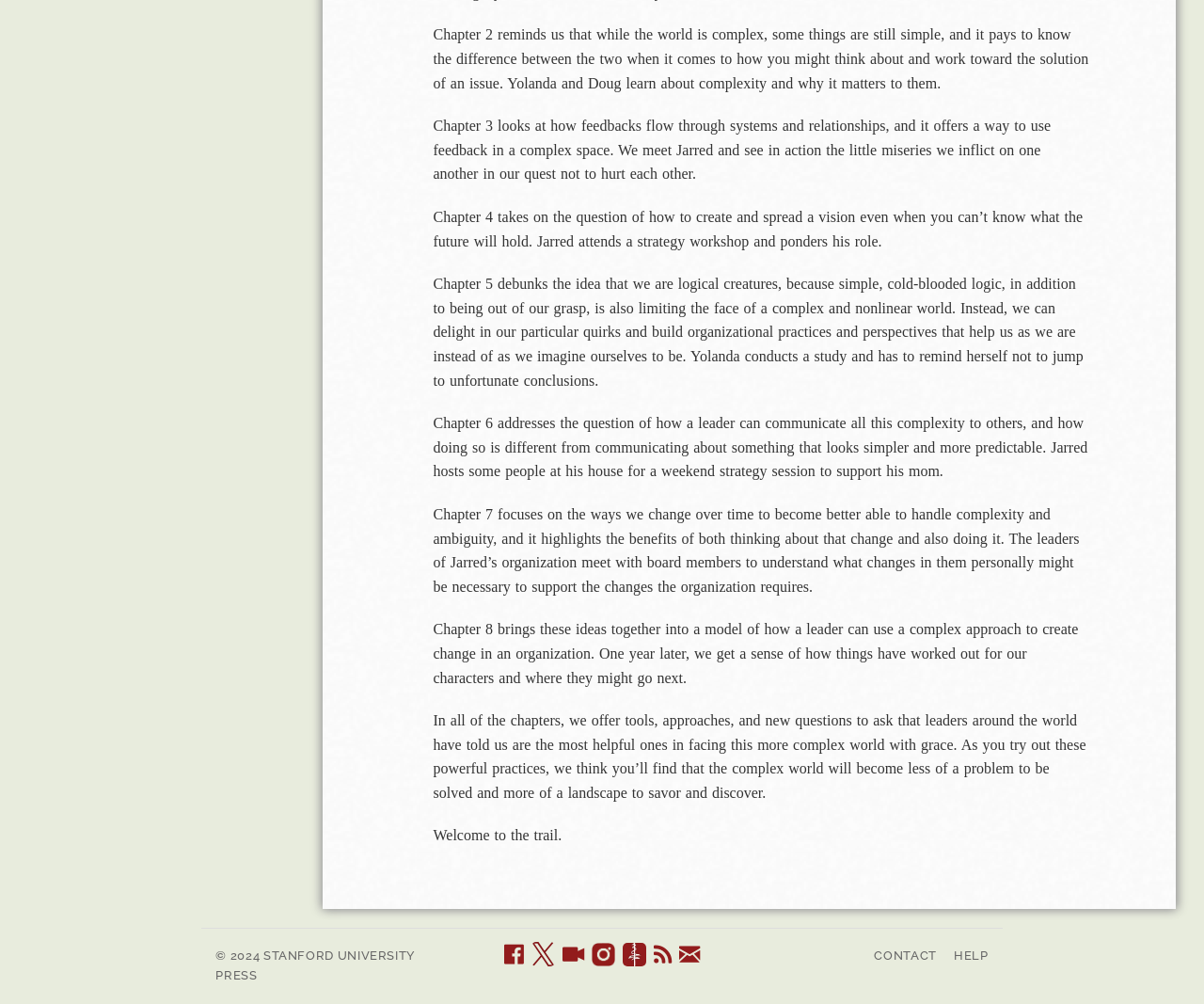Locate and provide the bounding box coordinates for the HTML element that matches this description: "© 2024 Stanford University Press".

[0.179, 0.945, 0.345, 0.978]